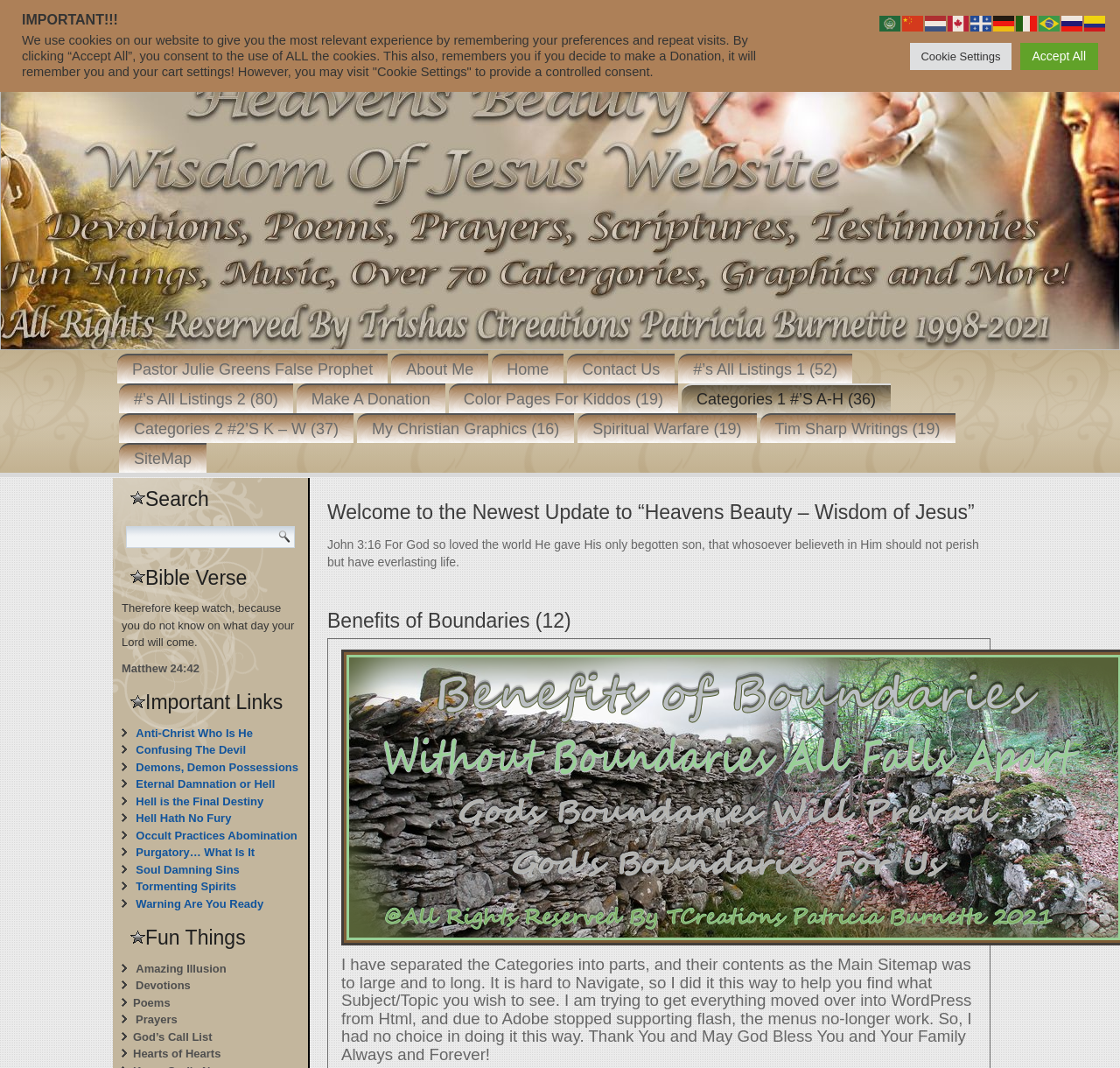Please provide the bounding box coordinates for the element that needs to be clicked to perform the instruction: "Click the 'SiteMap' link". The coordinates must consist of four float numbers between 0 and 1, formatted as [left, top, right, bottom].

[0.106, 0.415, 0.184, 0.443]